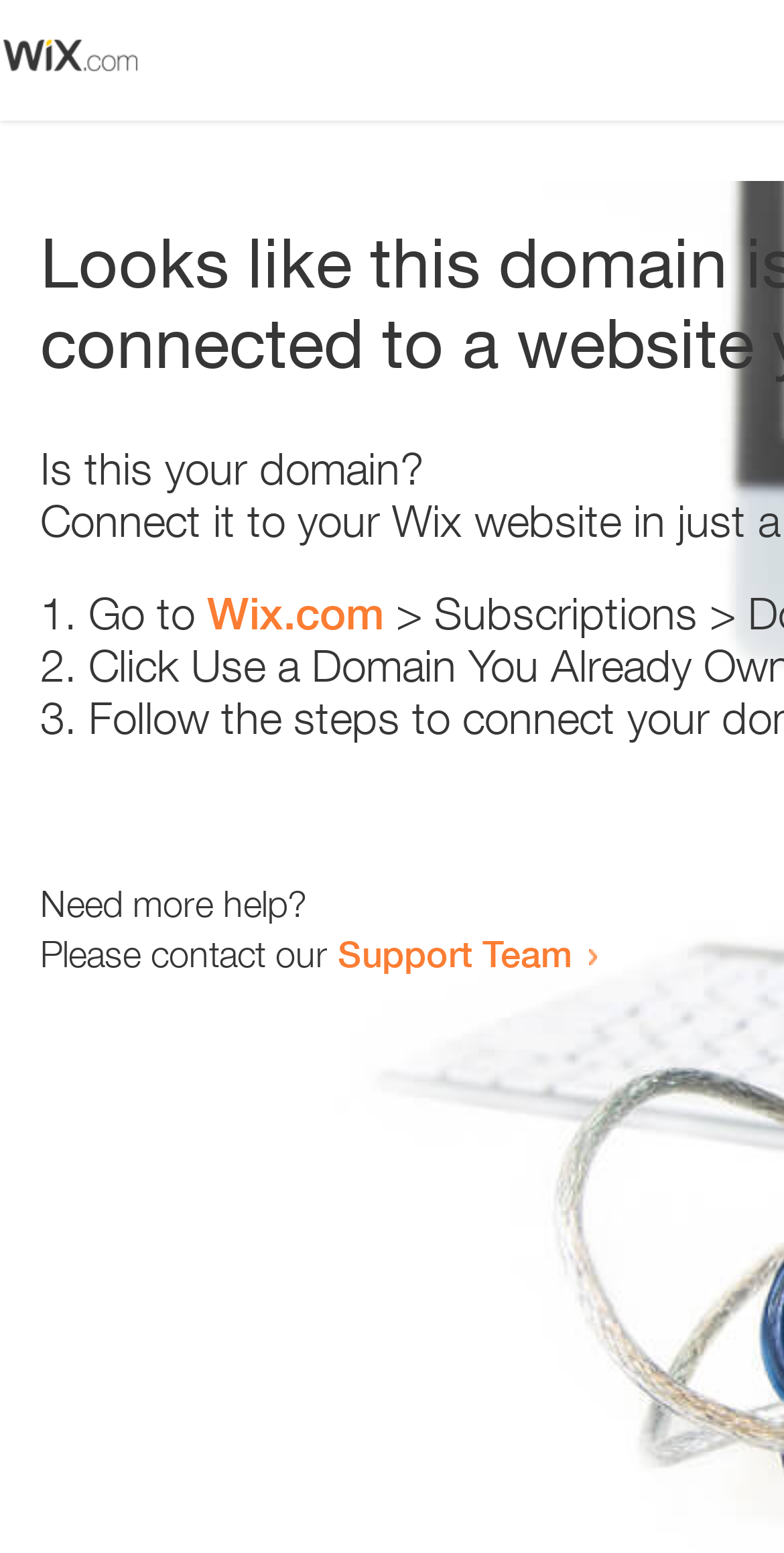Refer to the screenshot and give an in-depth answer to this question: What is the main issue on this webpage?

The webpage's meta description is 'Error', and the content of the webpage suggests that there is an issue with the domain, prompting the user to take action.